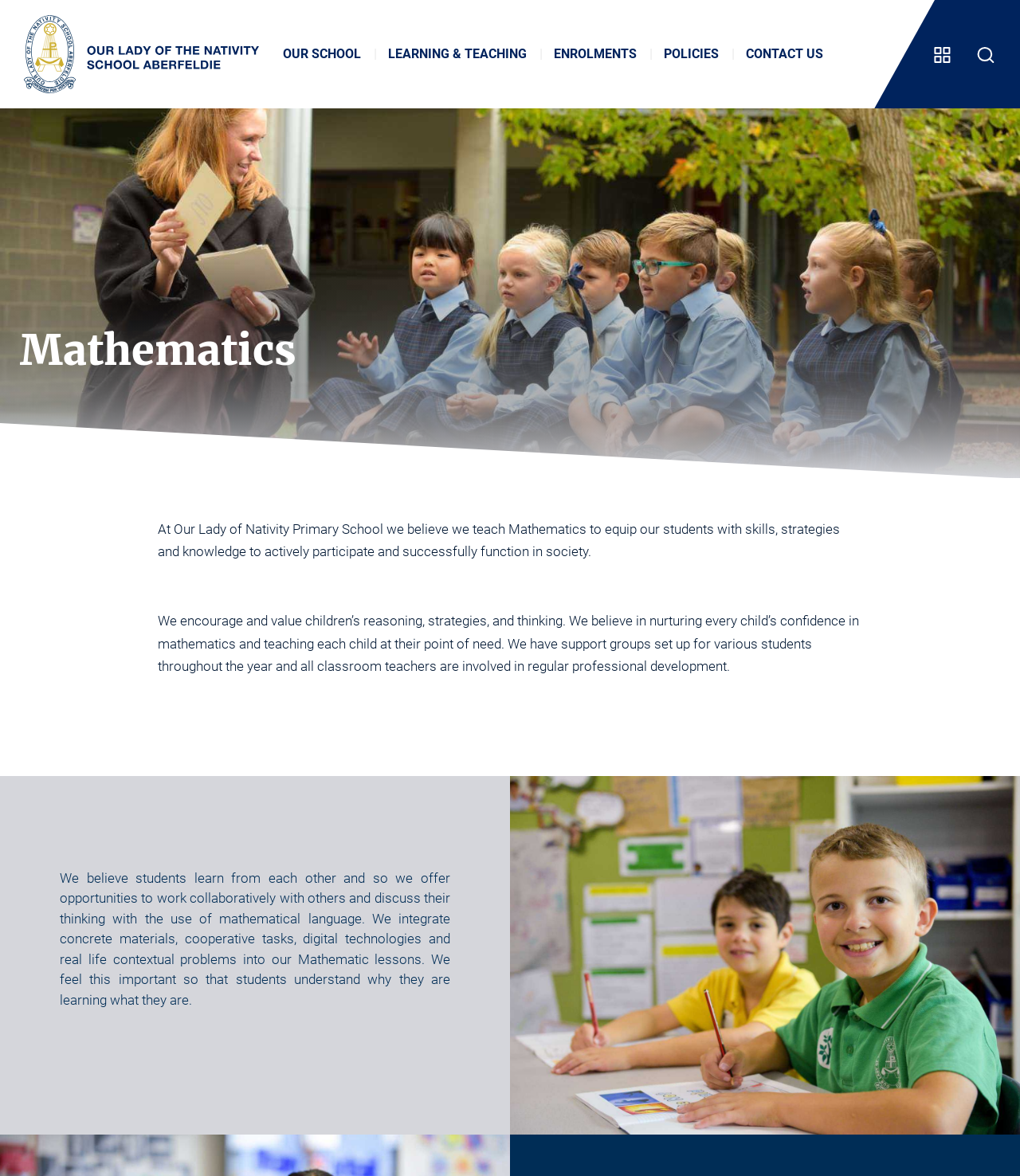What is the name of the school?
Using the image, respond with a single word or phrase.

Our Lady of the Nativity Primary School